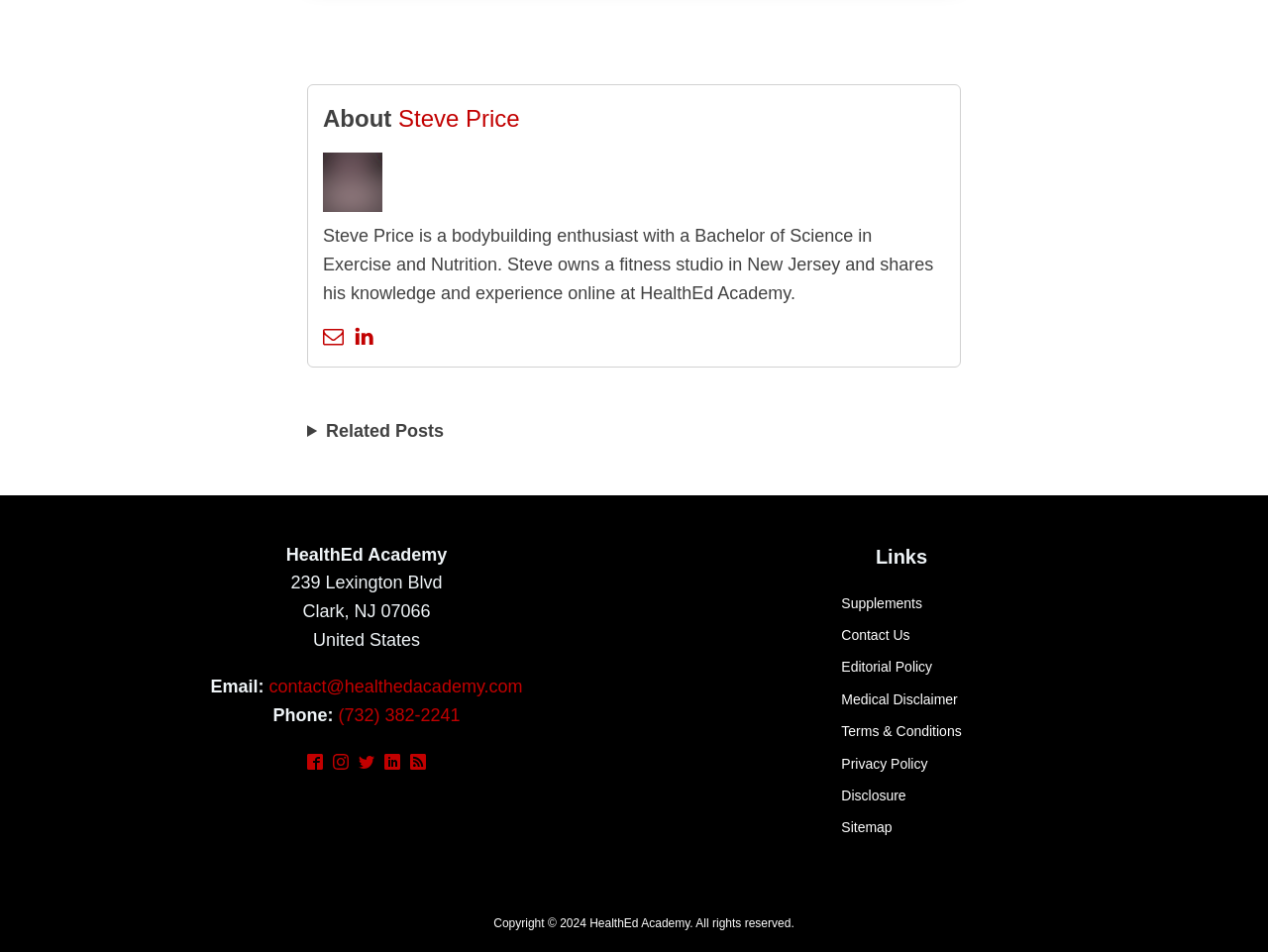Answer the following query with a single word or phrase:
What social media platforms can you visit from this webpage?

Facebook, Instagram, Twitter, LinkedIn, RSS feed